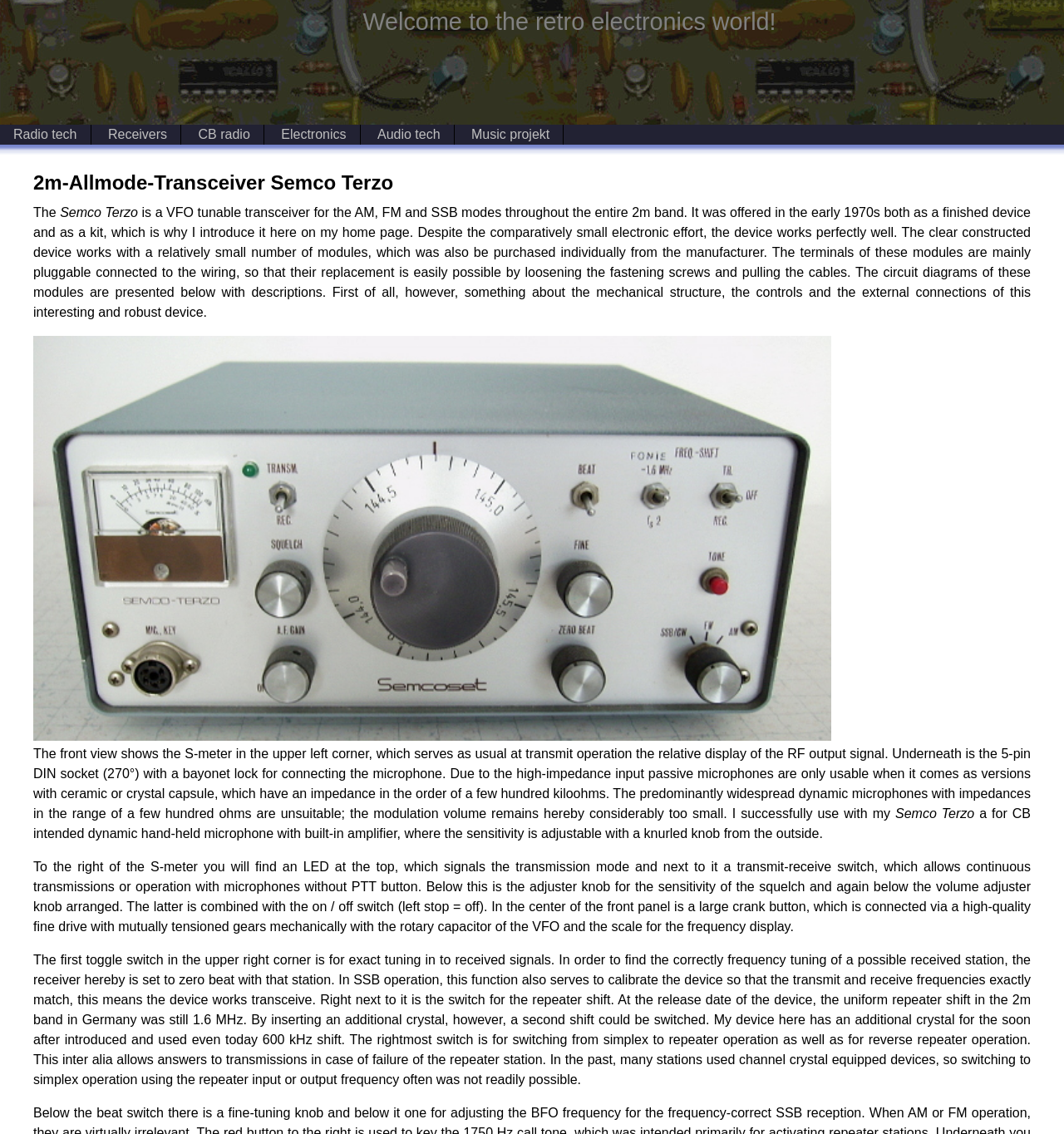Identify and extract the main heading from the webpage.

2m-Allmode-Transceiver Semco Terzo